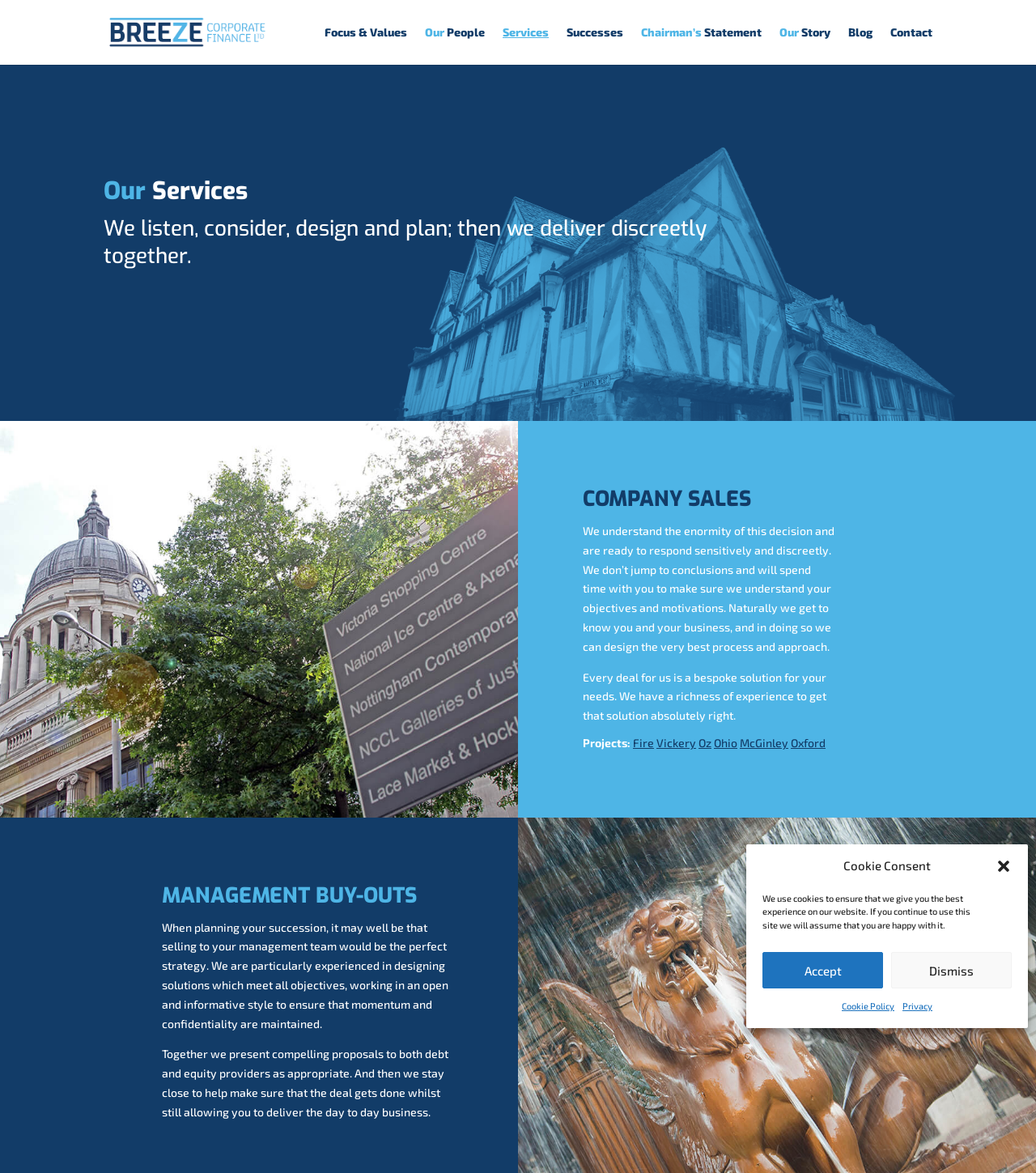Describe all the key features of the webpage in detail.

The webpage is about the services offered by Breeze Corporate Finance Ltd. At the top, there is a dialog box for cookie consent, which includes a message about using cookies to ensure the best experience on the website, along with buttons to accept or dismiss the cookies, and links to the cookie policy and privacy policy.

Below the dialog box, there is a logo of Breeze Corporate Finance Ltd, accompanied by a link to the company's homepage. A navigation menu follows, with links to various sections such as "Focus & Values", "Our People", "Services", "Successes", "Chairman's Statement", "Our Story", "Blog", and "Contact".

The main content of the page is divided into two sections. The first section has a heading "Our Services" and a subheading that describes the company's approach to providing services. Below this, there is a section about company sales, which includes a heading "COMPANY SALES" and two paragraphs of text that describe the company's approach to selling businesses. This section also includes a list of projects, with links to "Fire", "Vickery", "Oz", "Ohio", "McGinley", and "Oxford".

The second section has a heading "MANAGEMENT BUY-OUTS" and two paragraphs of text that describe the company's approach to management buy-outs. This section explains how the company can help business owners plan their succession and sell their business to their management team.